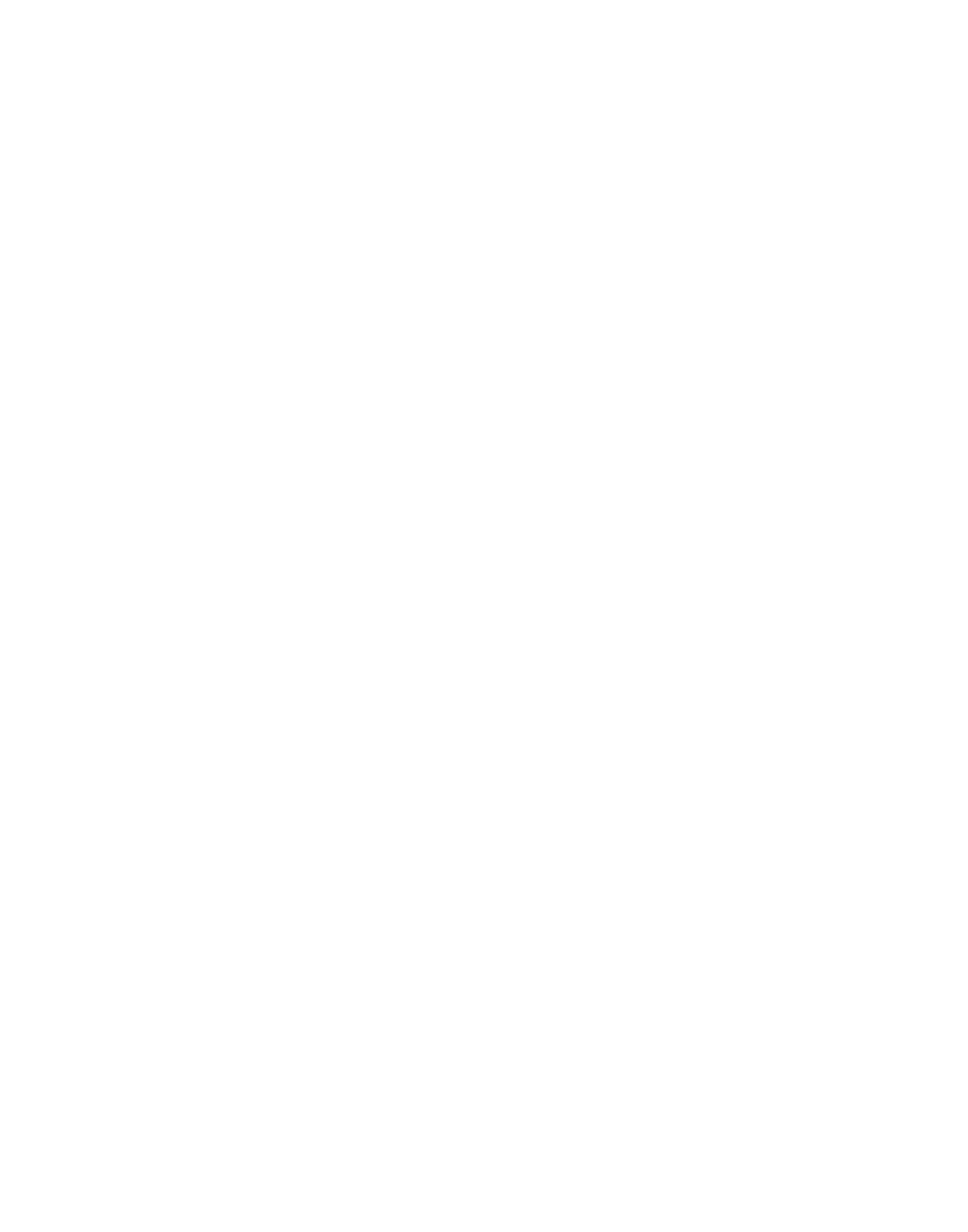Using details from the image, please answer the following question comprehensively:
What is the purpose of the carousel?

The carousel is a horizontal scrolling element with five slides, each containing a heading and a link. The headings are 'CARTRIDGES', 'DISPOSABLES', 'EDIBLES', 'FLOWER', and 'THC-A', which suggests that the carousel is used to showcase different products or categories of products.